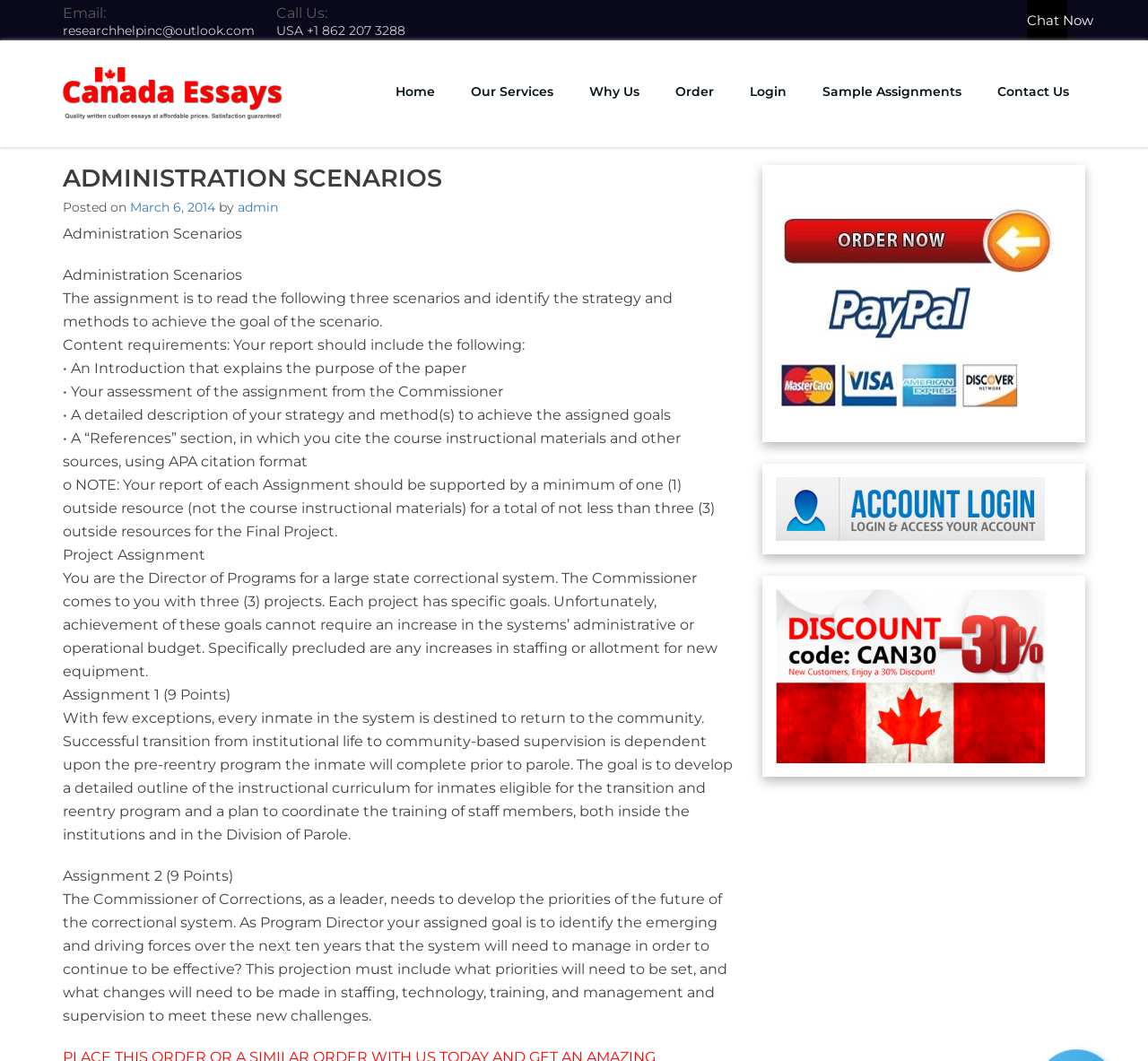Using the information shown in the image, answer the question with as much detail as possible: What is the role of the author in the correctional system?

The author is referred to as the Director of Programs for a large state correctional system, as stated in the scenario description.